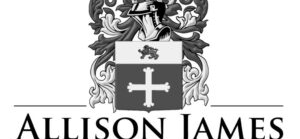What is the font style of the text 'ALLISON JAMES'?
From the screenshot, provide a brief answer in one word or phrase.

Serif